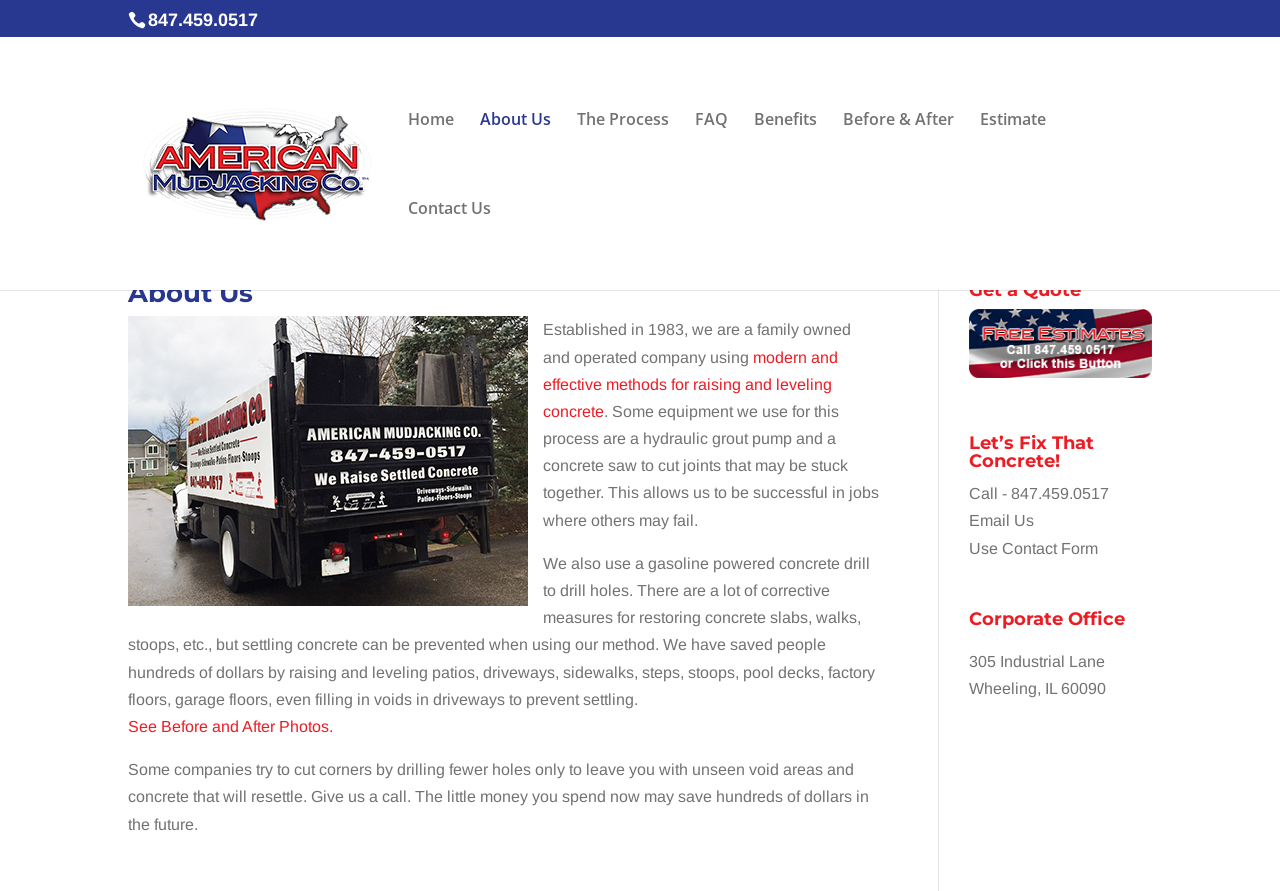What is the purpose of the company?
Using the image as a reference, give a one-word or short phrase answer.

Raising and leveling concrete